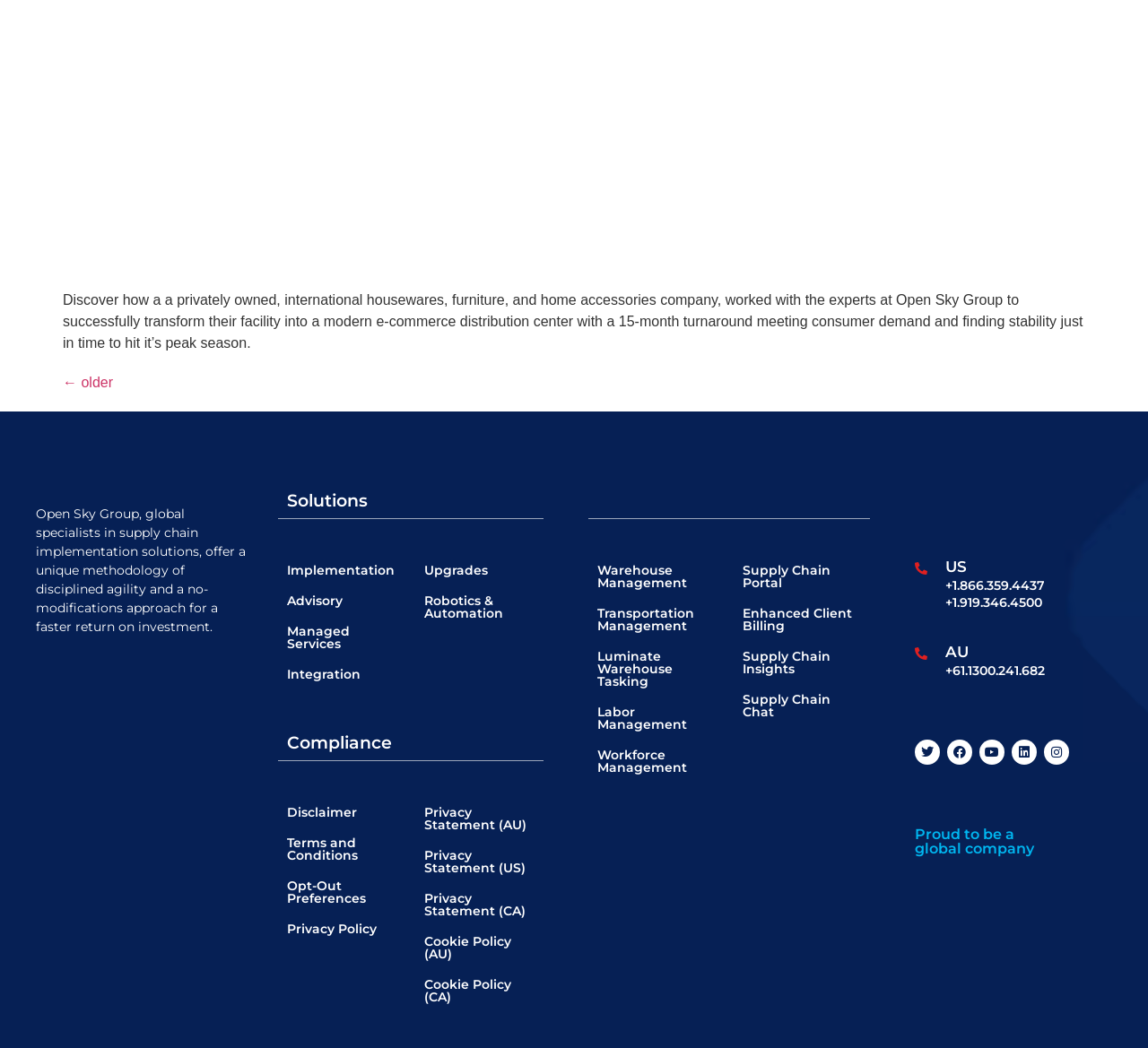What is the name of the company?
Based on the image, please offer an in-depth response to the question.

The company's name is mentioned multiple times on the webpage, including in the StaticText element with OCR text 'Open Sky Group, global specialists in supply chain implementation solutions...'.